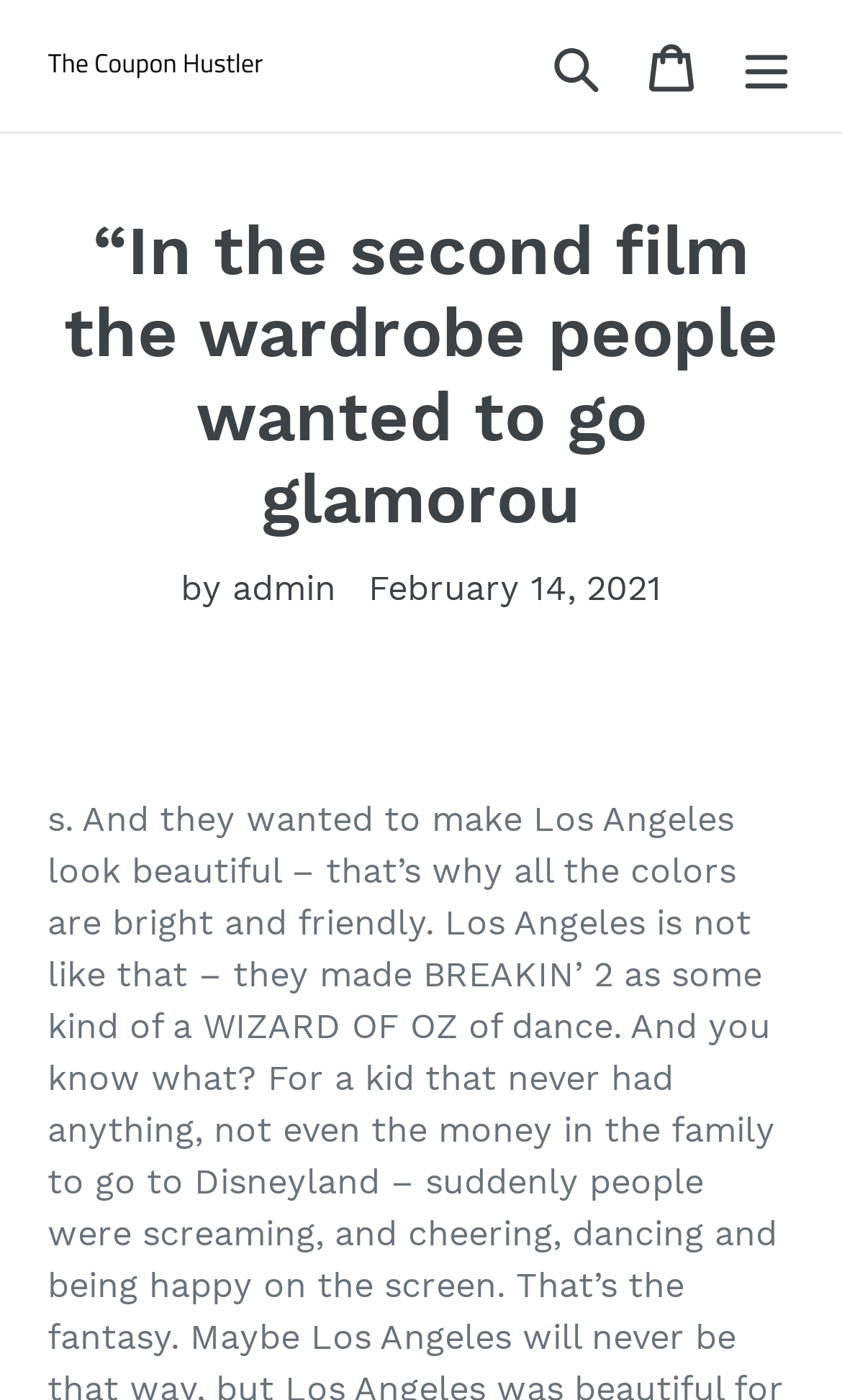Show the bounding box coordinates for the HTML element as described: "Search".

[0.628, 0.013, 0.741, 0.081]